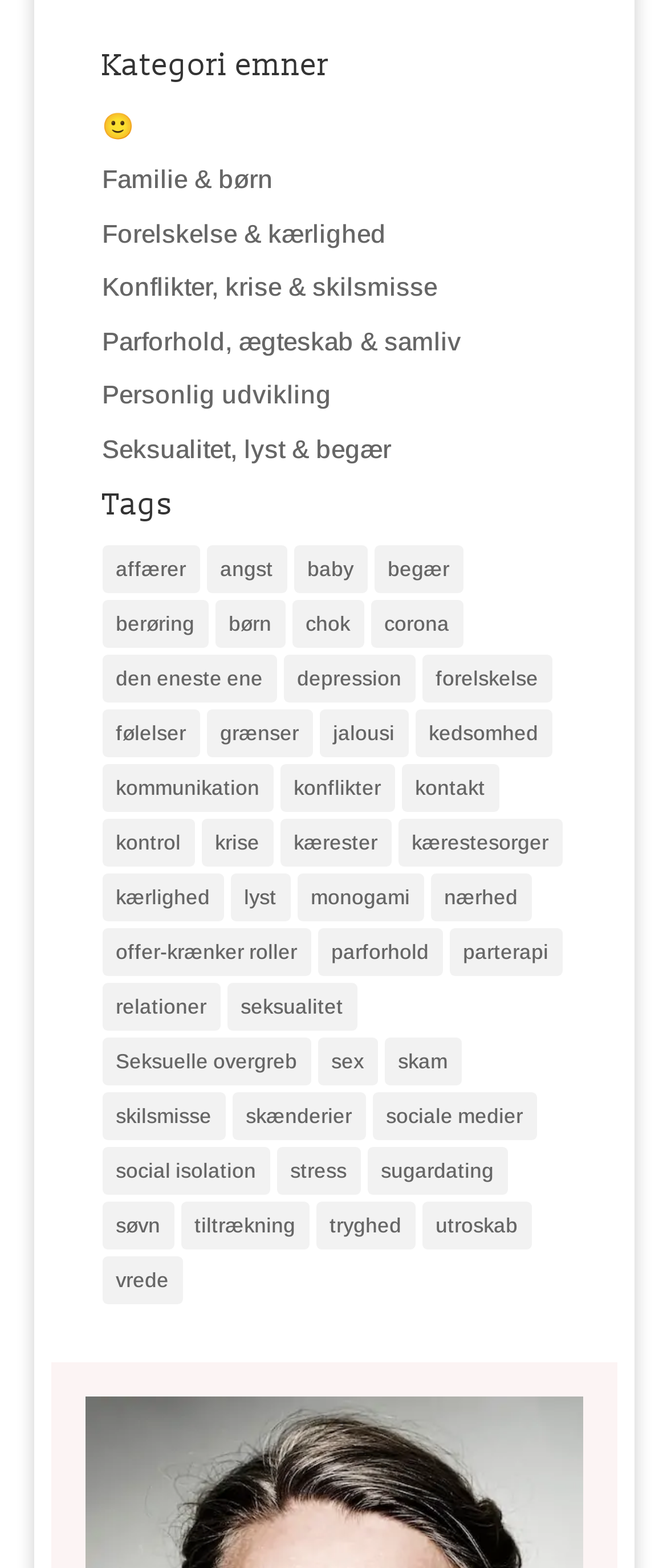Pinpoint the bounding box coordinates of the clickable area necessary to execute the following instruction: "Enter email address". The coordinates should be given as four float numbers between 0 and 1, namely [left, top, right, bottom].

None